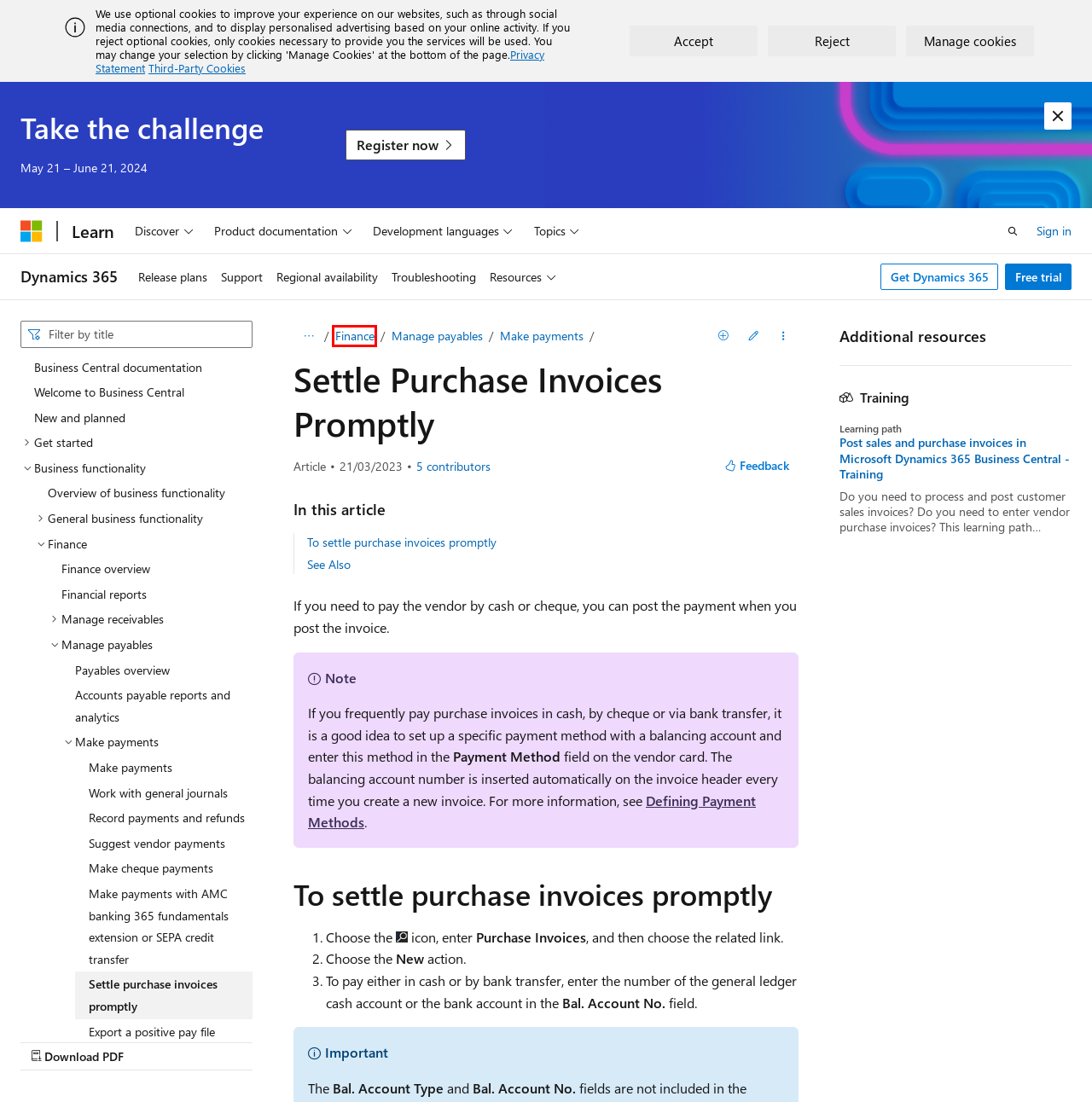Given a screenshot of a webpage with a red bounding box, please pick the webpage description that best fits the new webpage after clicking the element inside the bounding box. Here are the candidates:
A. Export Positive Pay Files - Business Central | Microsoft Learn
B. Working with general journals to post directly to G/L - Business Central | Microsoft Learn
C. Your request has been blocked. This could be
                        due to several reasons.
D. Financial Management (contains video) - Business Central | Microsoft Learn
E. Record Payments and Refunds in Payment Journal - Business Central | Microsoft Learn
F. Overview of Tasks to Manage Payments to Vendors - Business Central | Microsoft Learn
G. Suggest Vendor Payments - Business Central | Microsoft Learn
H. Microsoft Dynamics 365 Business Central documentation - Business Central | Microsoft Learn

D